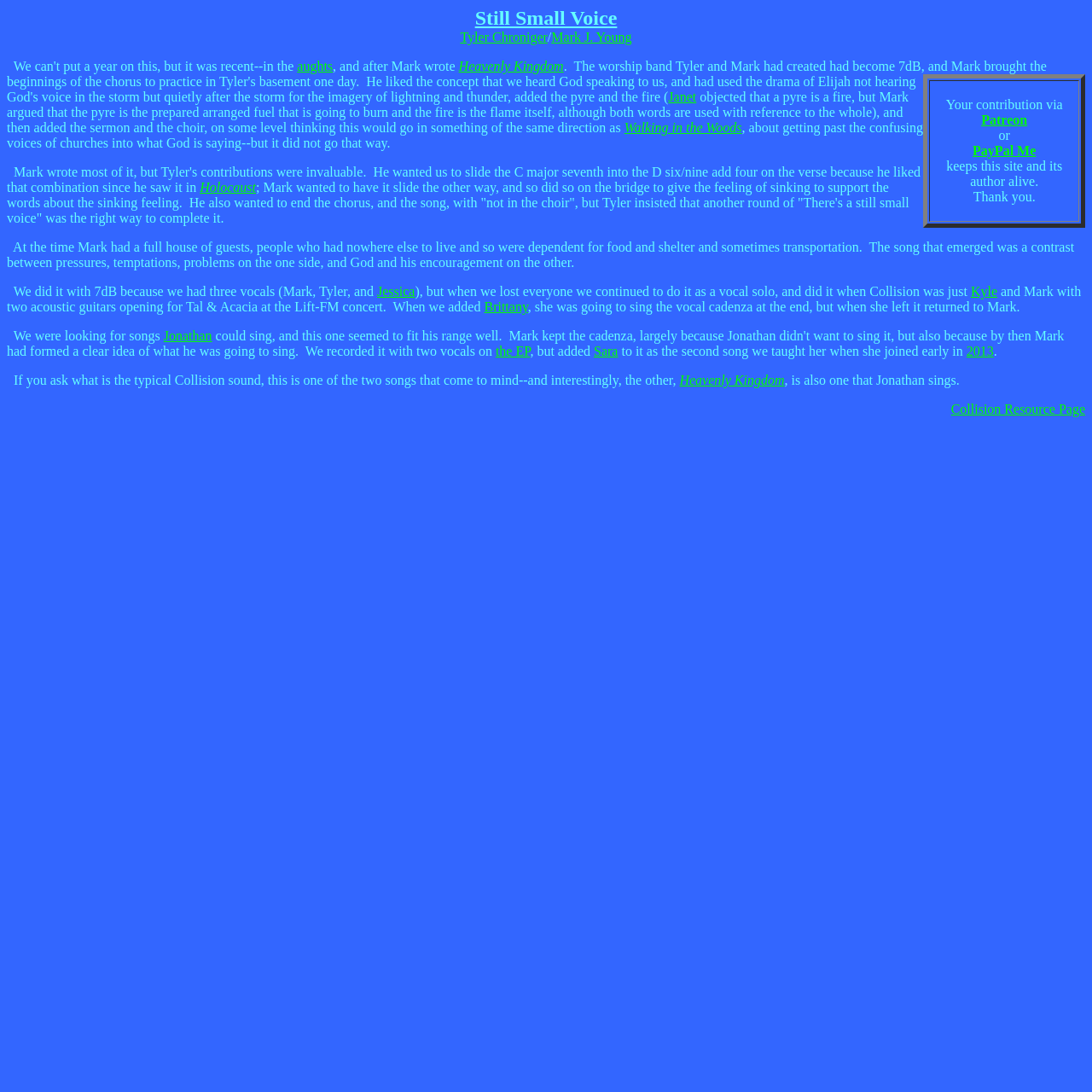What is the name of the song being described?
Based on the image, provide your answer in one word or phrase.

Still Small Voice